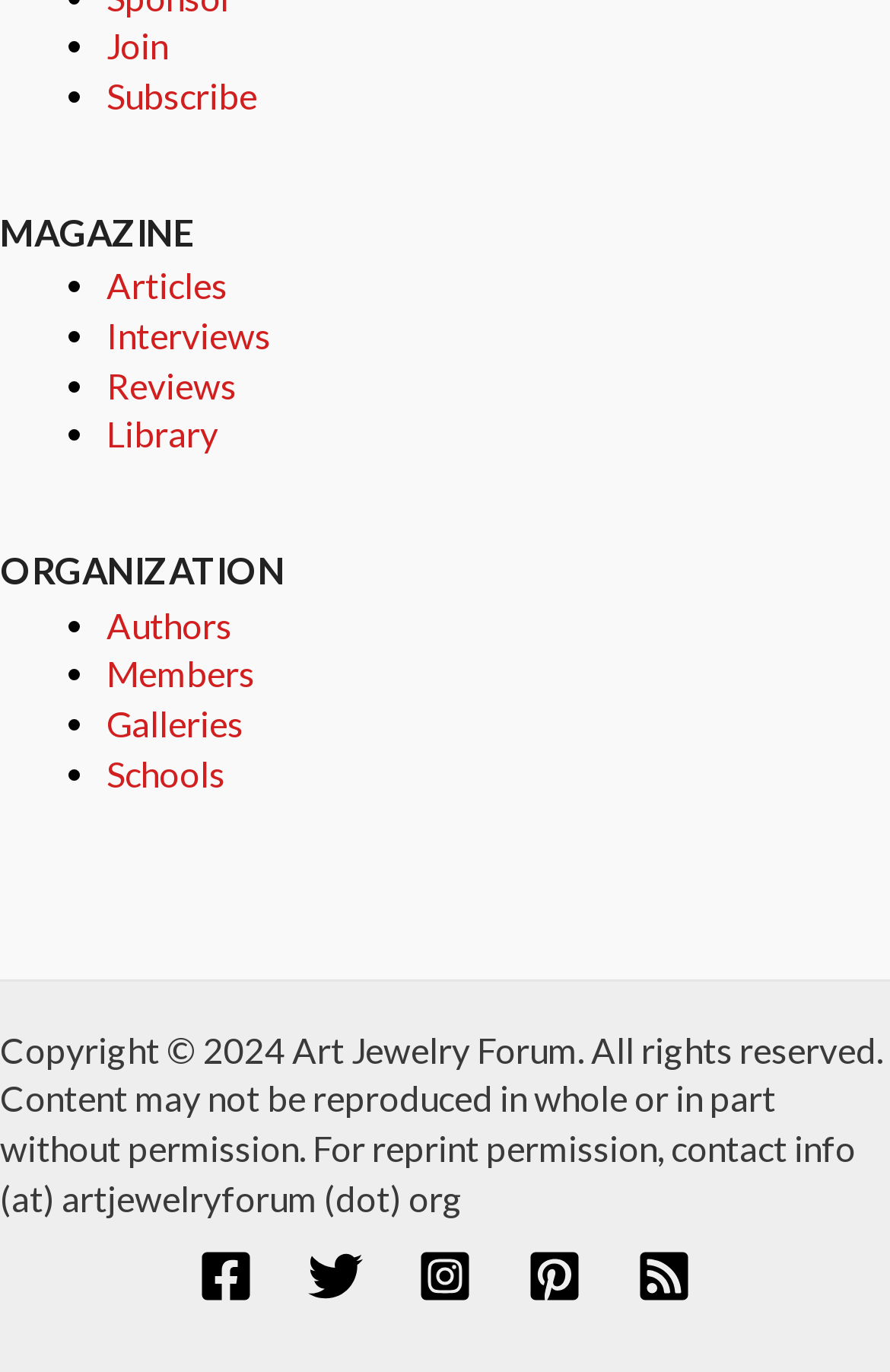What is the second category under ORGANIZATION?
Provide a one-word or short-phrase answer based on the image.

Members